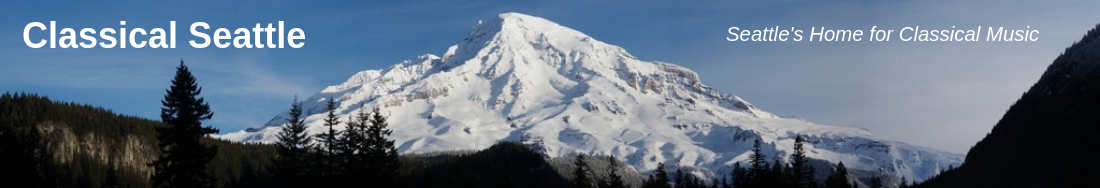Generate an elaborate description of what you see in the image.

The image prominently features a breathtaking view of a snow-capped mountain, framed by lush evergreen trees, embodying the natural beauty of the Pacific Northwest. Overlaid on the left side is the title "Classical Seattle," which suggests a connection to the vibrant classical music scene in Seattle. To the right, the caption "Seattle's Home for Classical Music" reinforces this theme, creating a harmonious blend of nature and culture. This visual representation perfectly complements the content's focus on classical music events and activities in Seattle, evoking a sense of place and artistic inspiration.